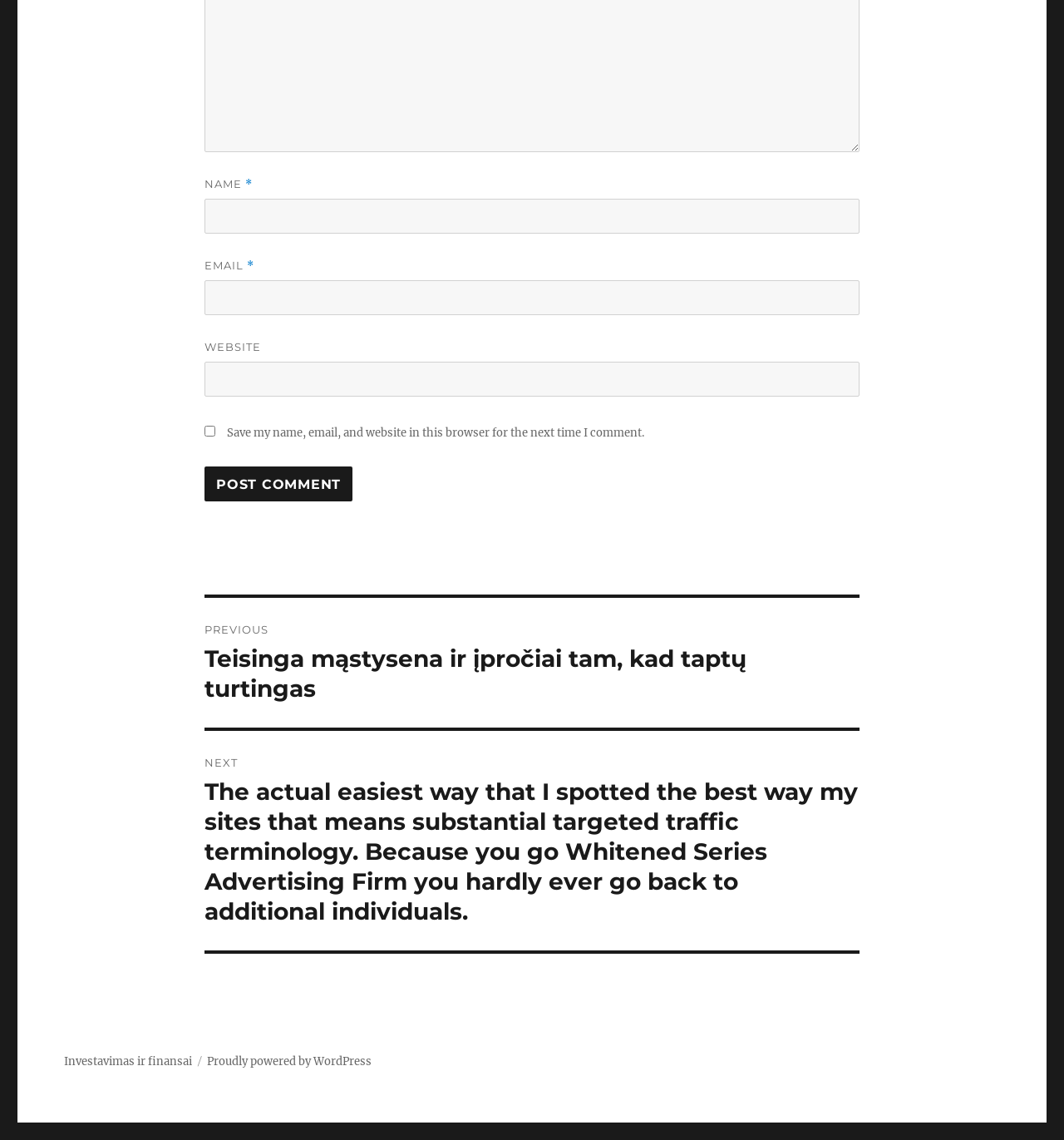Kindly determine the bounding box coordinates for the clickable area to achieve the given instruction: "Visit the Investavimas ir finansai page".

[0.06, 0.925, 0.181, 0.937]